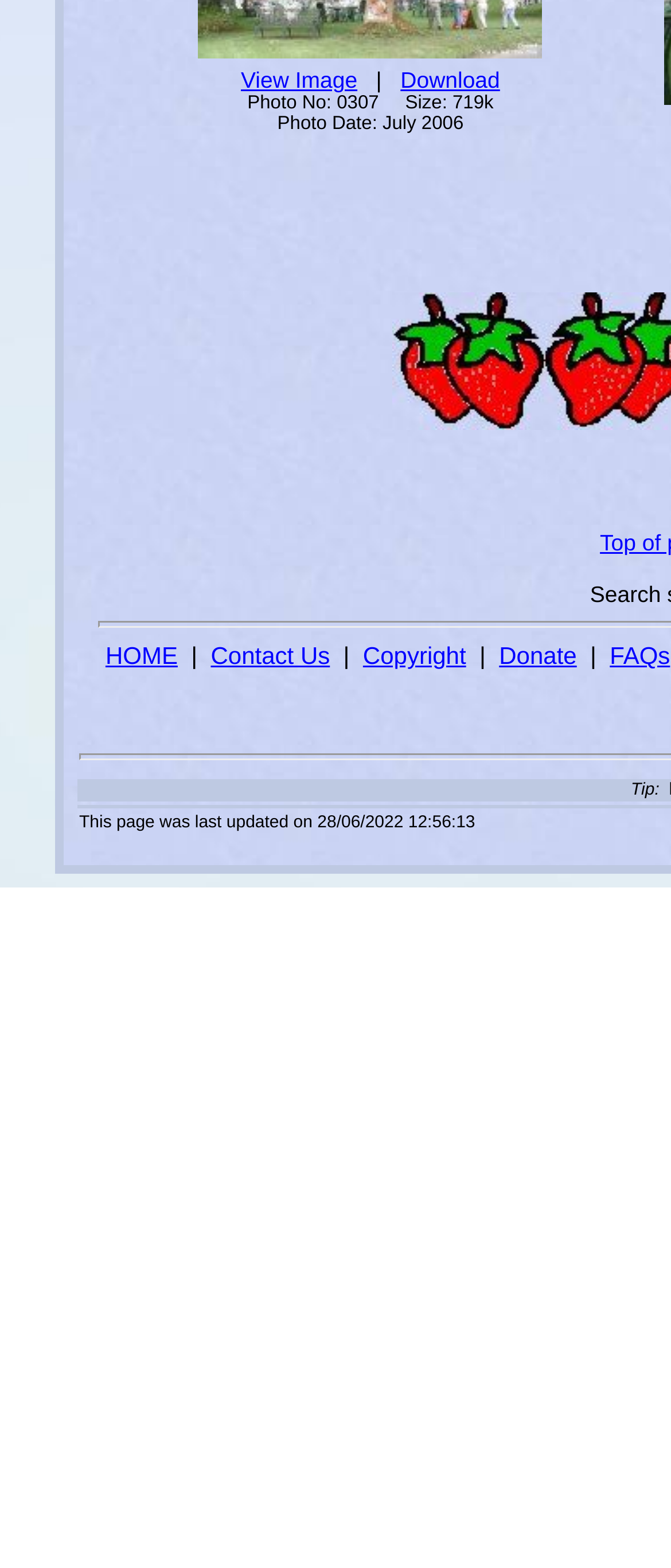Locate the bounding box coordinates of the region to be clicked to comply with the following instruction: "Go to home page". The coordinates must be four float numbers between 0 and 1, in the form [left, top, right, bottom].

[0.157, 0.409, 0.265, 0.427]